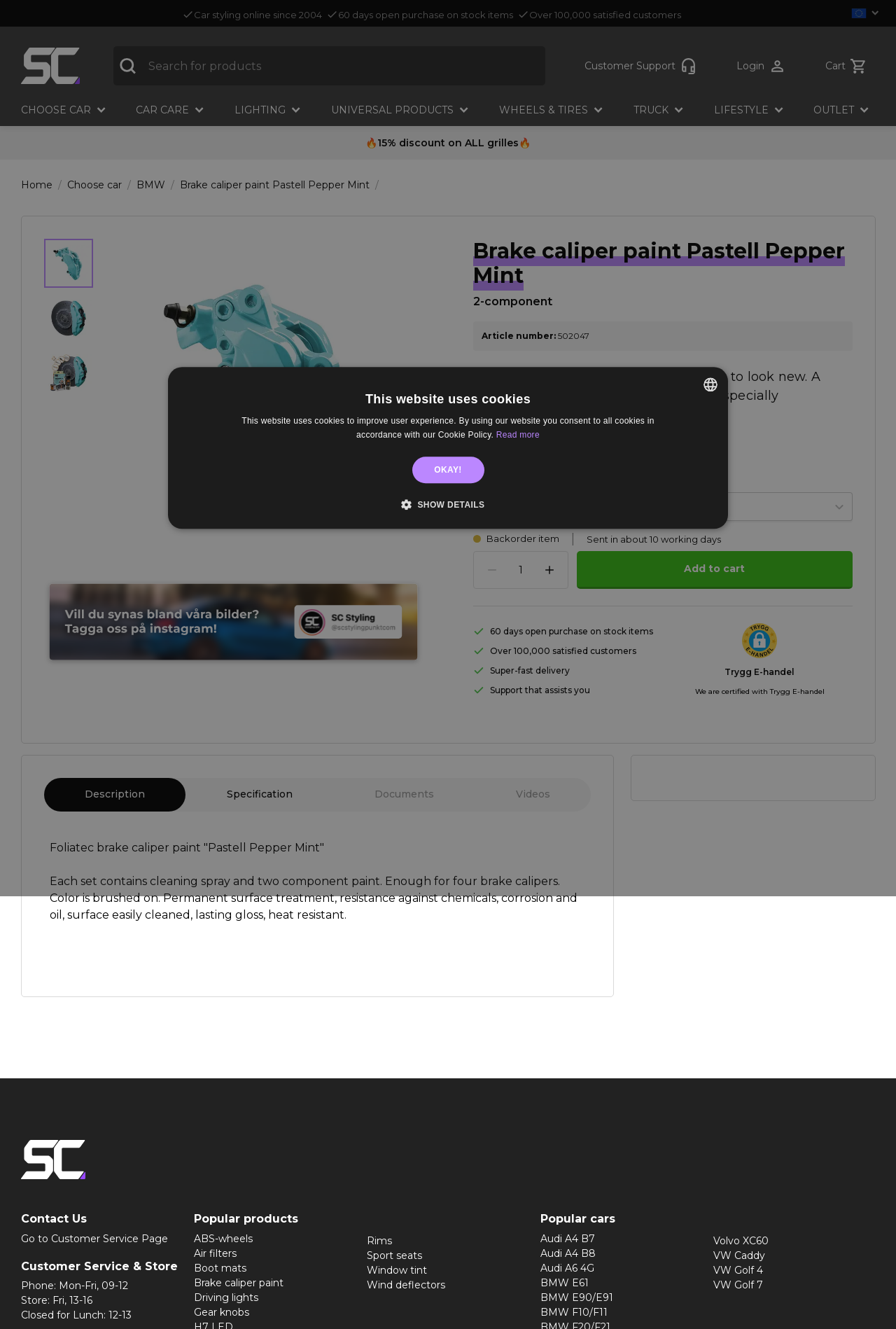Please respond to the question with a concise word or phrase:
What is the name of the product?

Brake caliper paint Pastell Pepper Mint